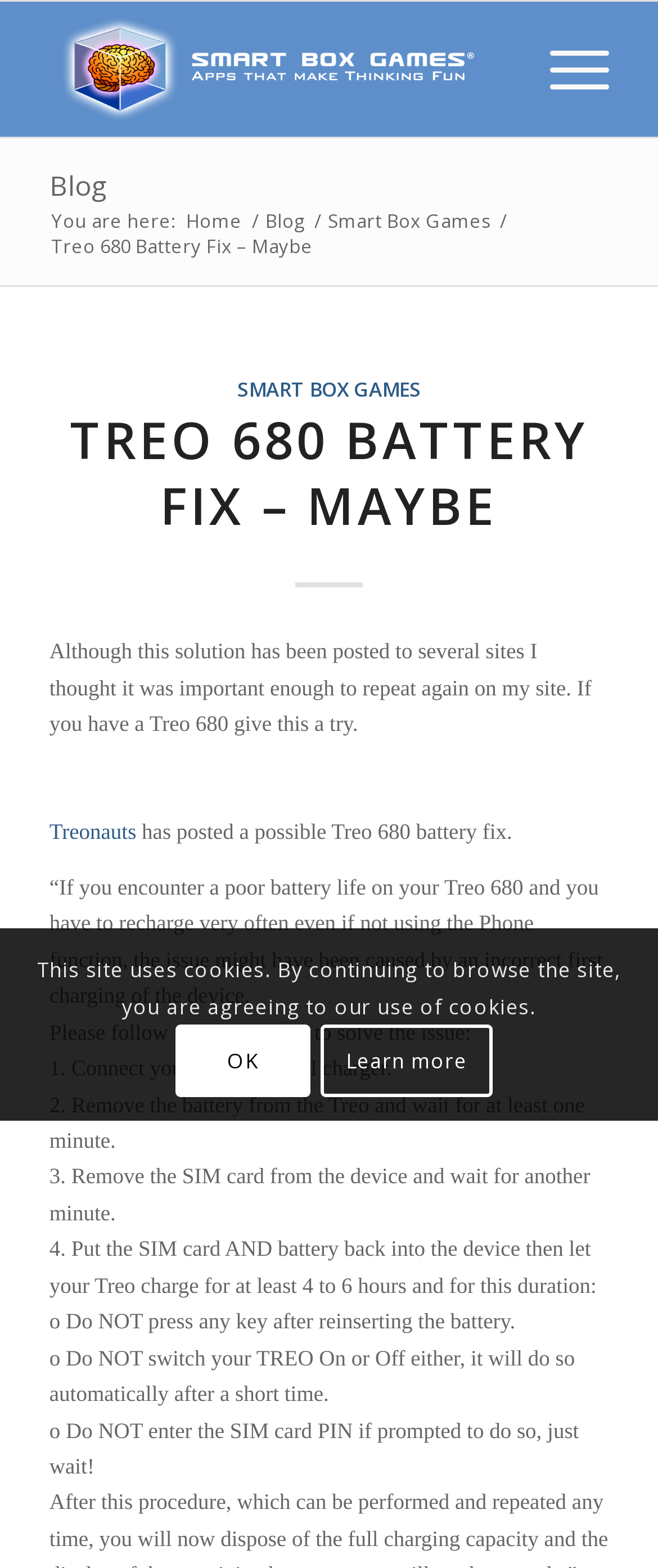Please determine the bounding box coordinates, formatted as (top-left x, top-left y, bottom-right x, bottom-right y), with all values as floating point numbers between 0 and 1. Identify the bounding box of the region described as: Treonauts

[0.075, 0.52, 0.215, 0.54]